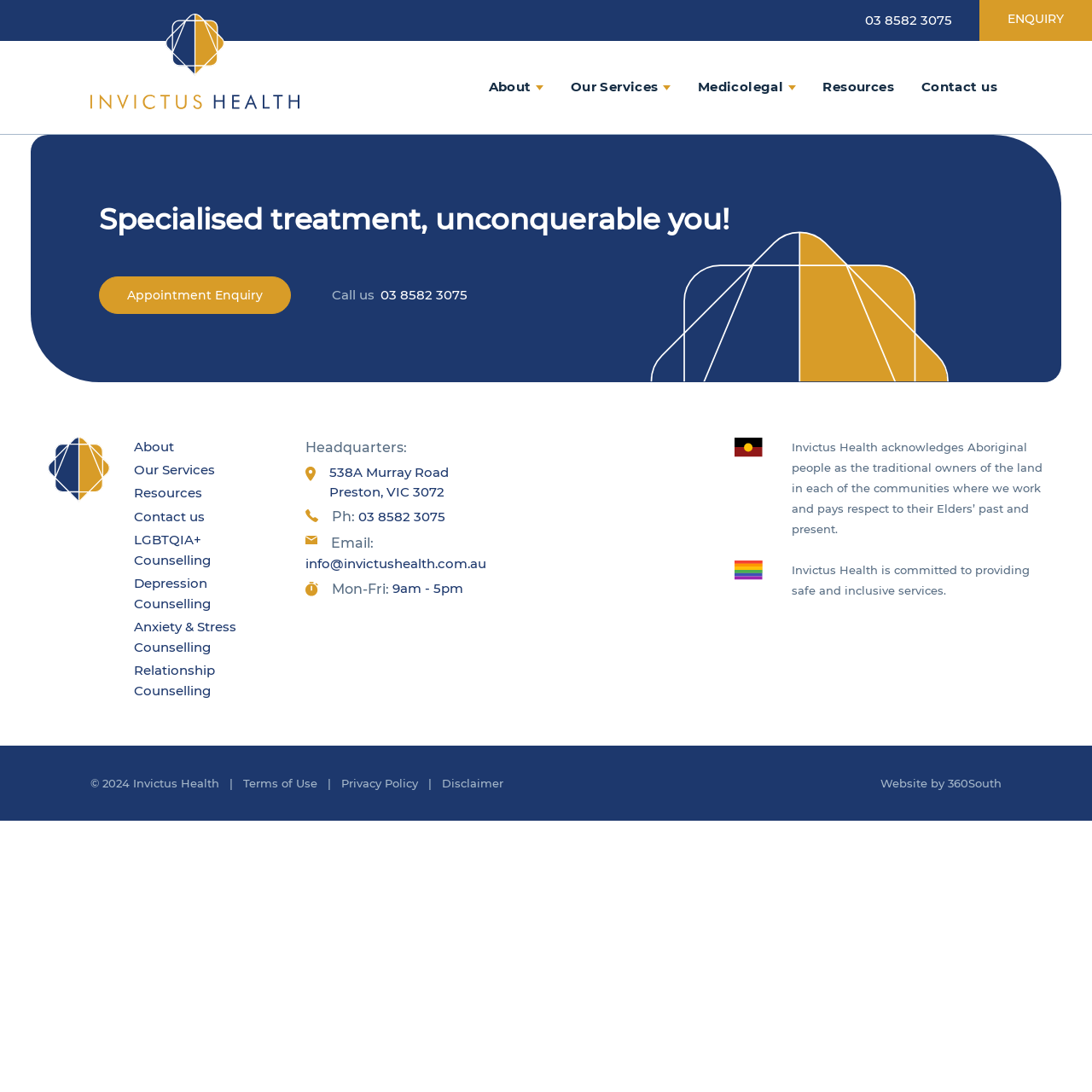Extract the bounding box coordinates of the UI element described by: "Website by 360South". The coordinates should include four float numbers ranging from 0 to 1, e.g., [left, top, right, bottom].

[0.806, 0.711, 0.917, 0.723]